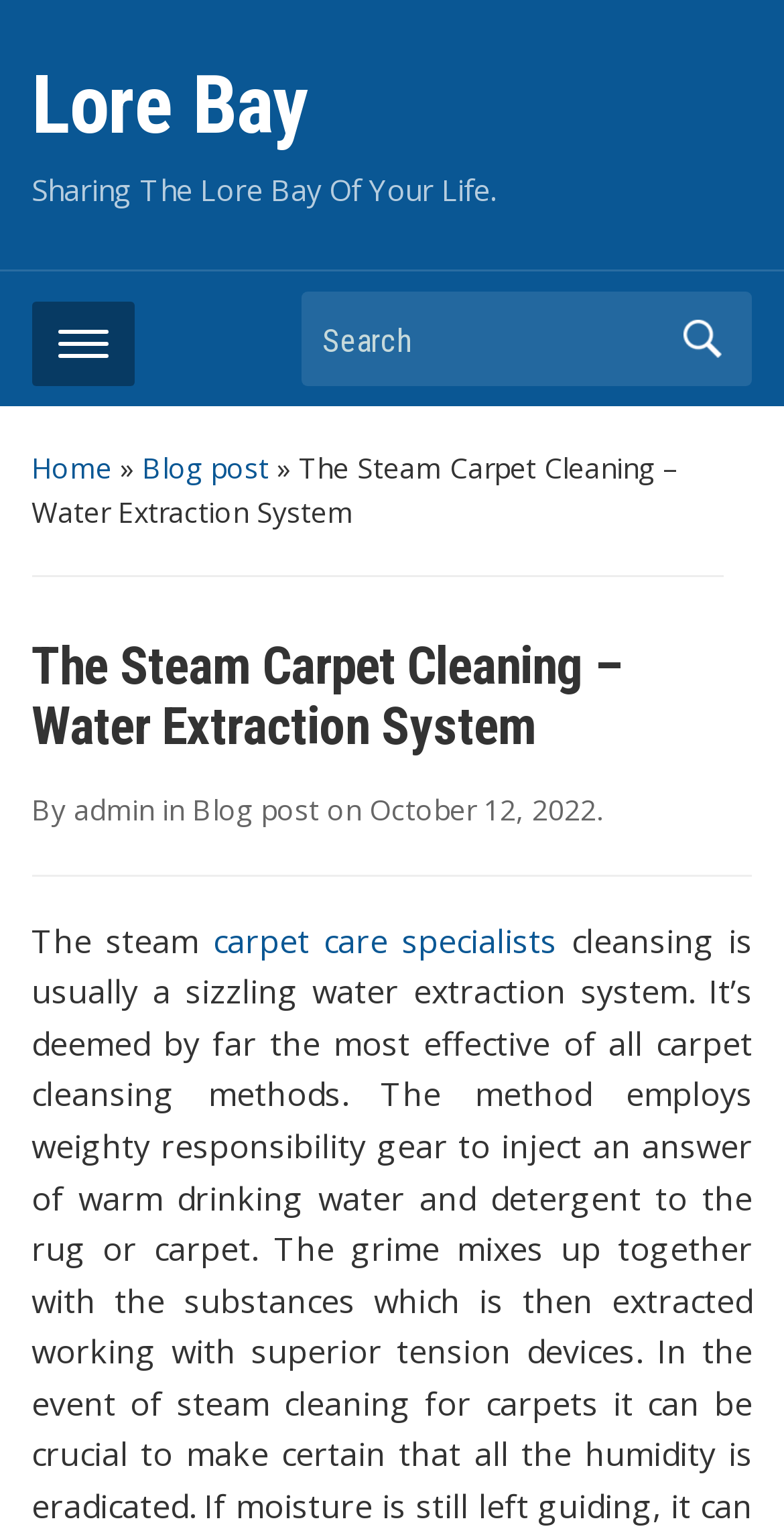Respond to the question below with a single word or phrase:
Is there a search function on the website?

Yes